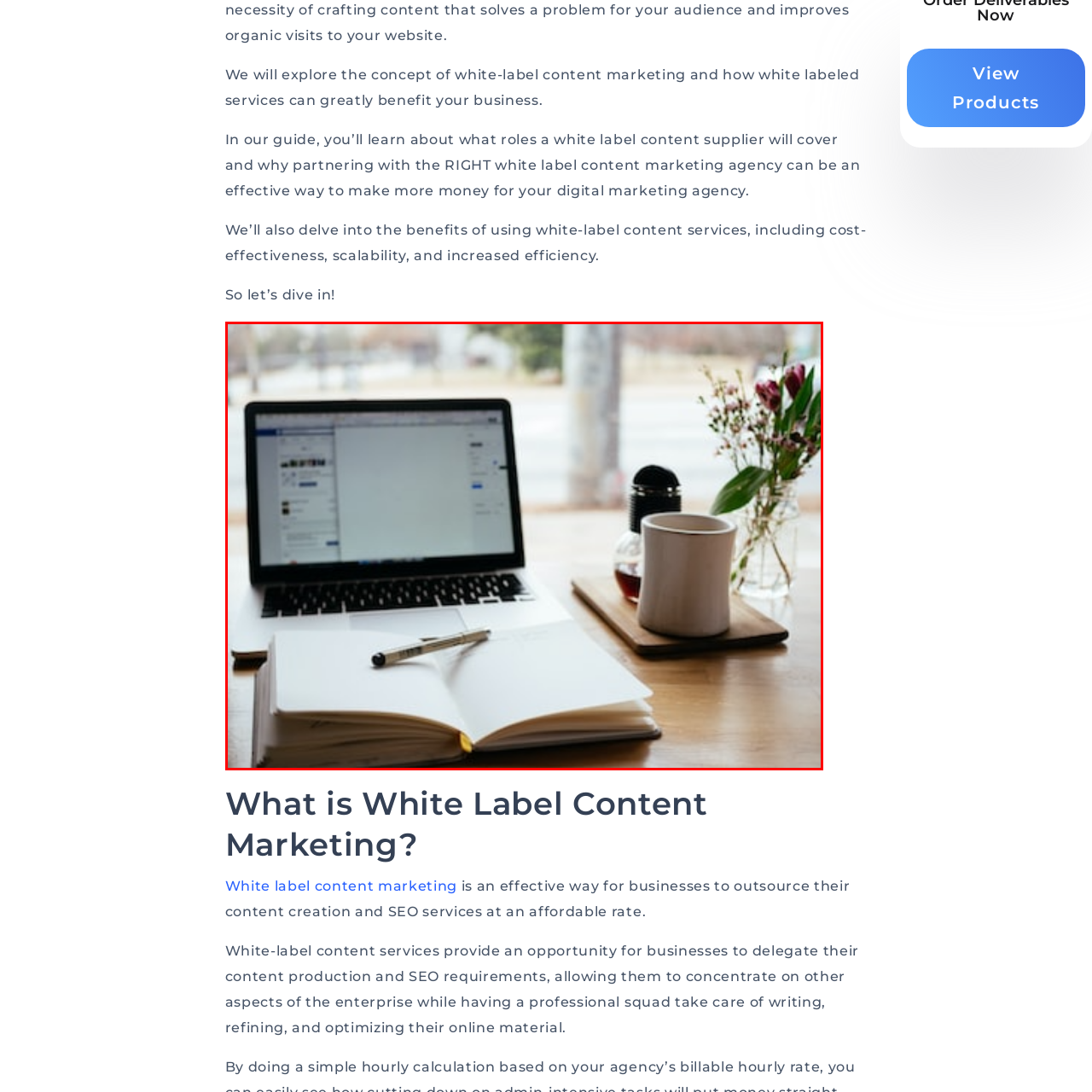Provide a comprehensive description of the image located within the red boundary.

The image captures a cozy workspace, featuring a sleek laptop open to a blank document, suggesting an atmosphere of creativity and possibility. In the foreground lies a blank notebook, accompanied by a pen resting atop it, inviting ideas to be penned down. To the right, a stylish white mug sits on a wooden coaster, possibly containing a warm beverage, while next to it, a small glass container hints at freshly brewed coffee or tea. The background features soft natural light from a window, enhancing the tranquil environment, and a vase of flowers adds a touch of freshness and color to the scene. This setup embodies a perfect blend of productivity and comfort, ideal for anyone engaged in white-label content marketing or creative endeavors.